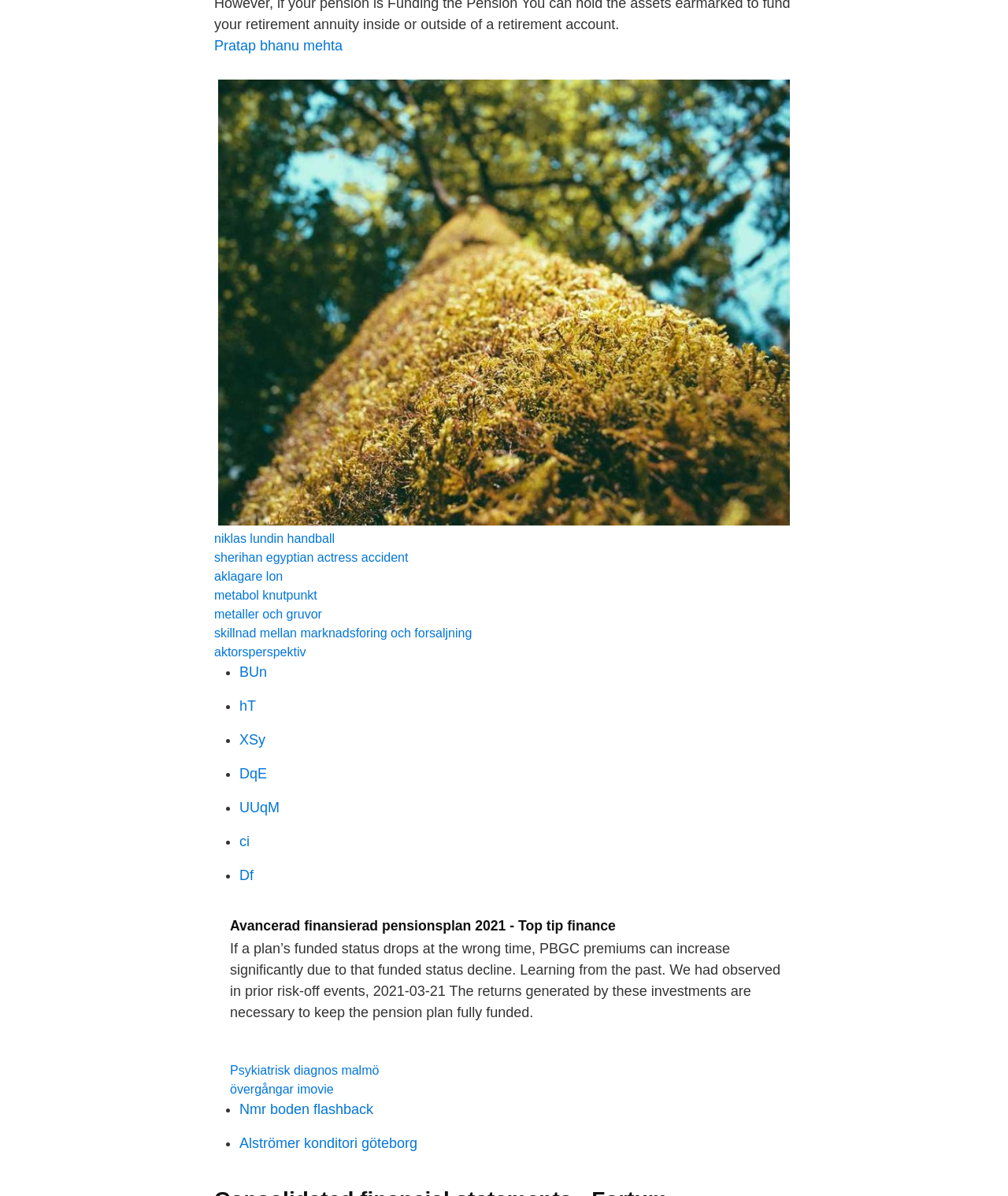Please indicate the bounding box coordinates for the clickable area to complete the following task: "Read the heading 'Avancerad finansierad pensionsplan 2021 - Top tip finance'". The coordinates should be specified as four float numbers between 0 and 1, i.e., [left, top, right, bottom].

[0.228, 0.768, 0.788, 0.782]